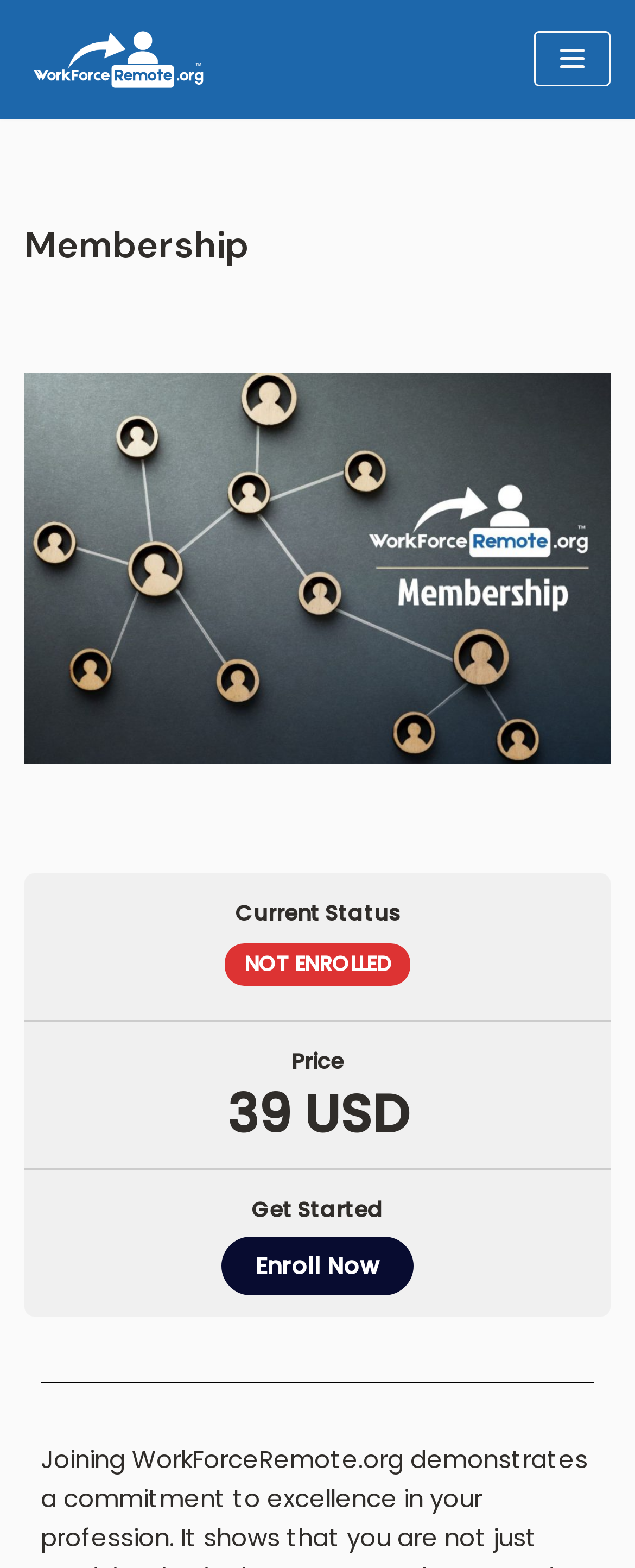Use a single word or phrase to answer the question: What is the main topic of the webpage?

Membership